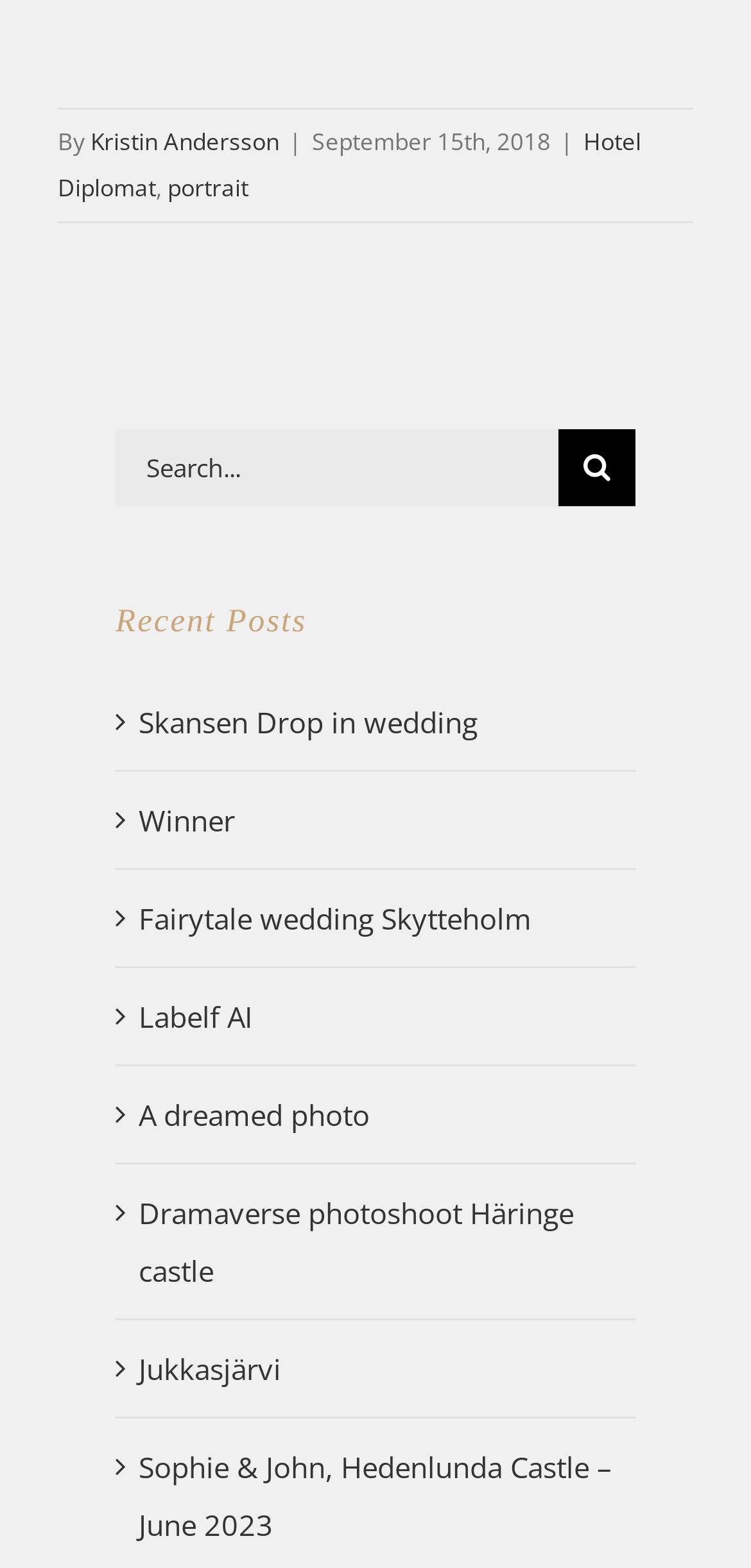Provide the bounding box coordinates of the UI element this sentence describes: "Labelf AI".

[0.185, 0.636, 0.336, 0.661]